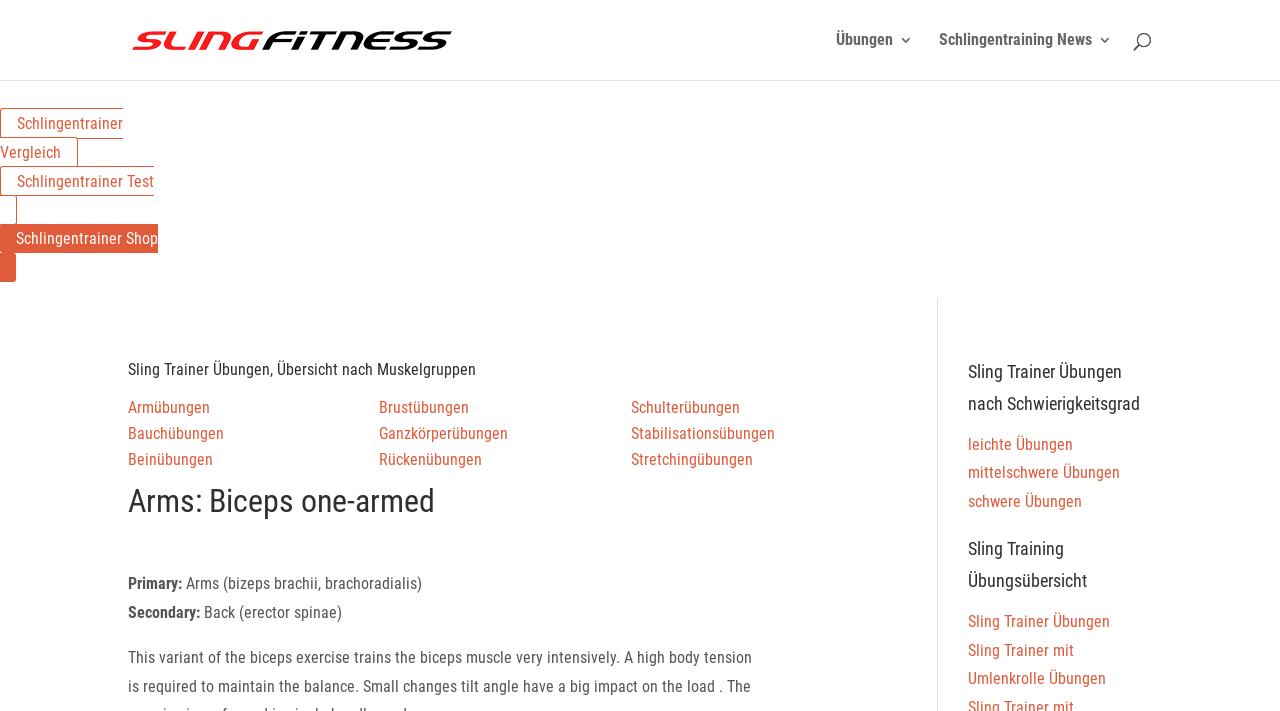Please specify the bounding box coordinates of the clickable section necessary to execute the following command: "Read about Biceps one-armed exercise".

[0.1, 0.665, 0.689, 0.76]